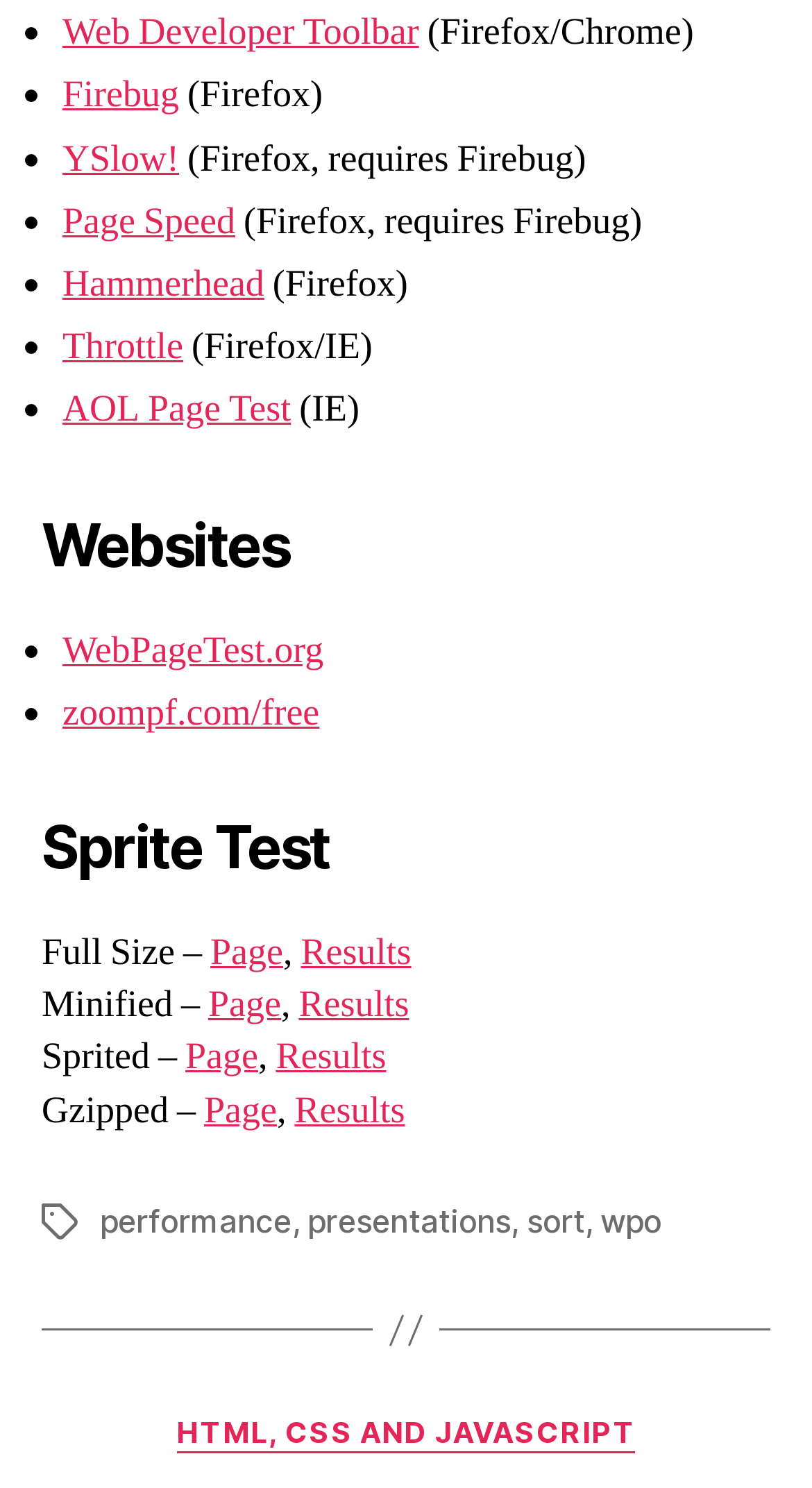Identify the bounding box for the UI element specified in this description: "WebPageTest.org". The coordinates must be four float numbers between 0 and 1, formatted as [left, top, right, bottom].

[0.077, 0.421, 0.399, 0.453]